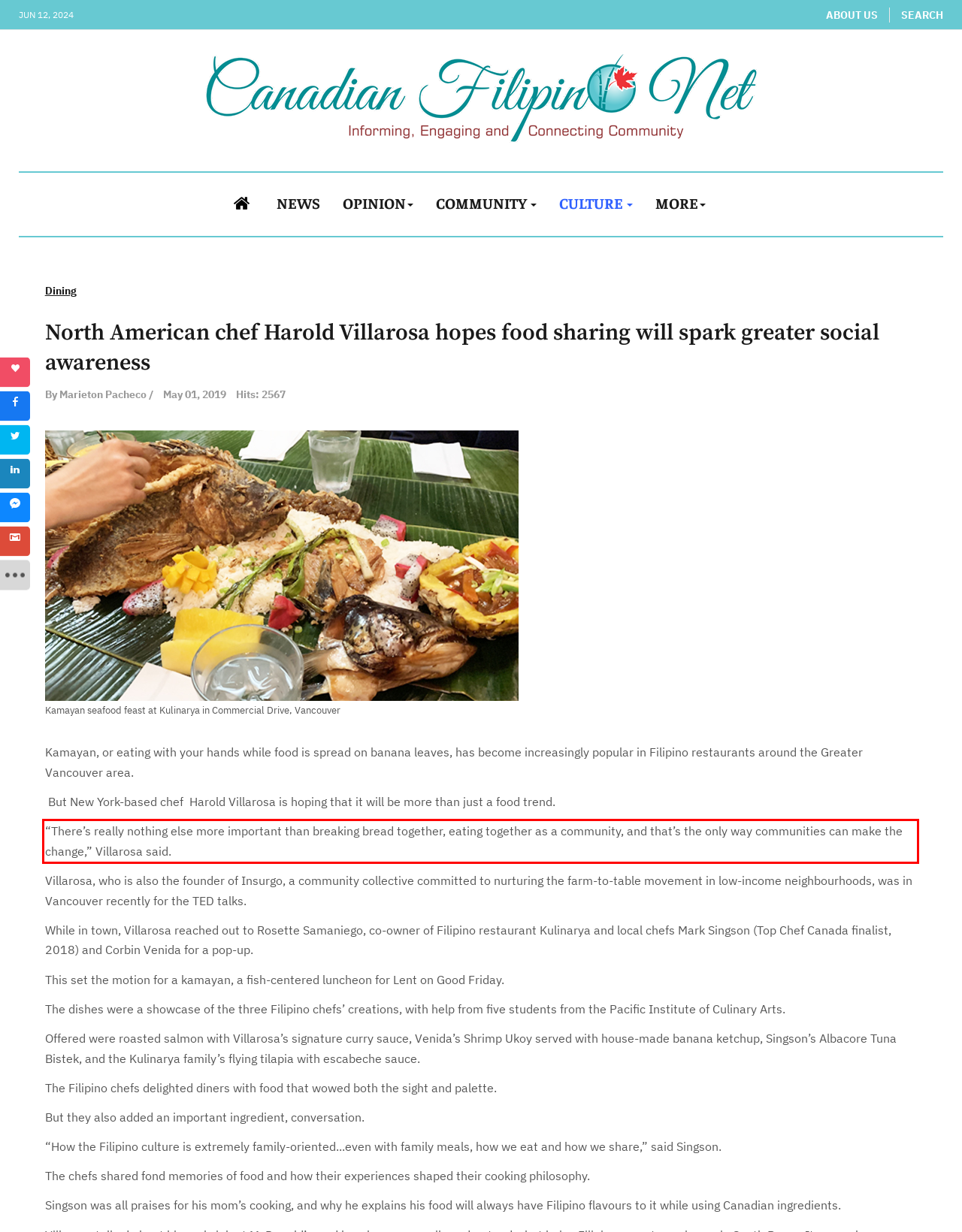Review the webpage screenshot provided, and perform OCR to extract the text from the red bounding box.

“There’s really nothing else more important than breaking bread together, eating together as a community, and that’s the only way communities can make the change,” Villarosa said.